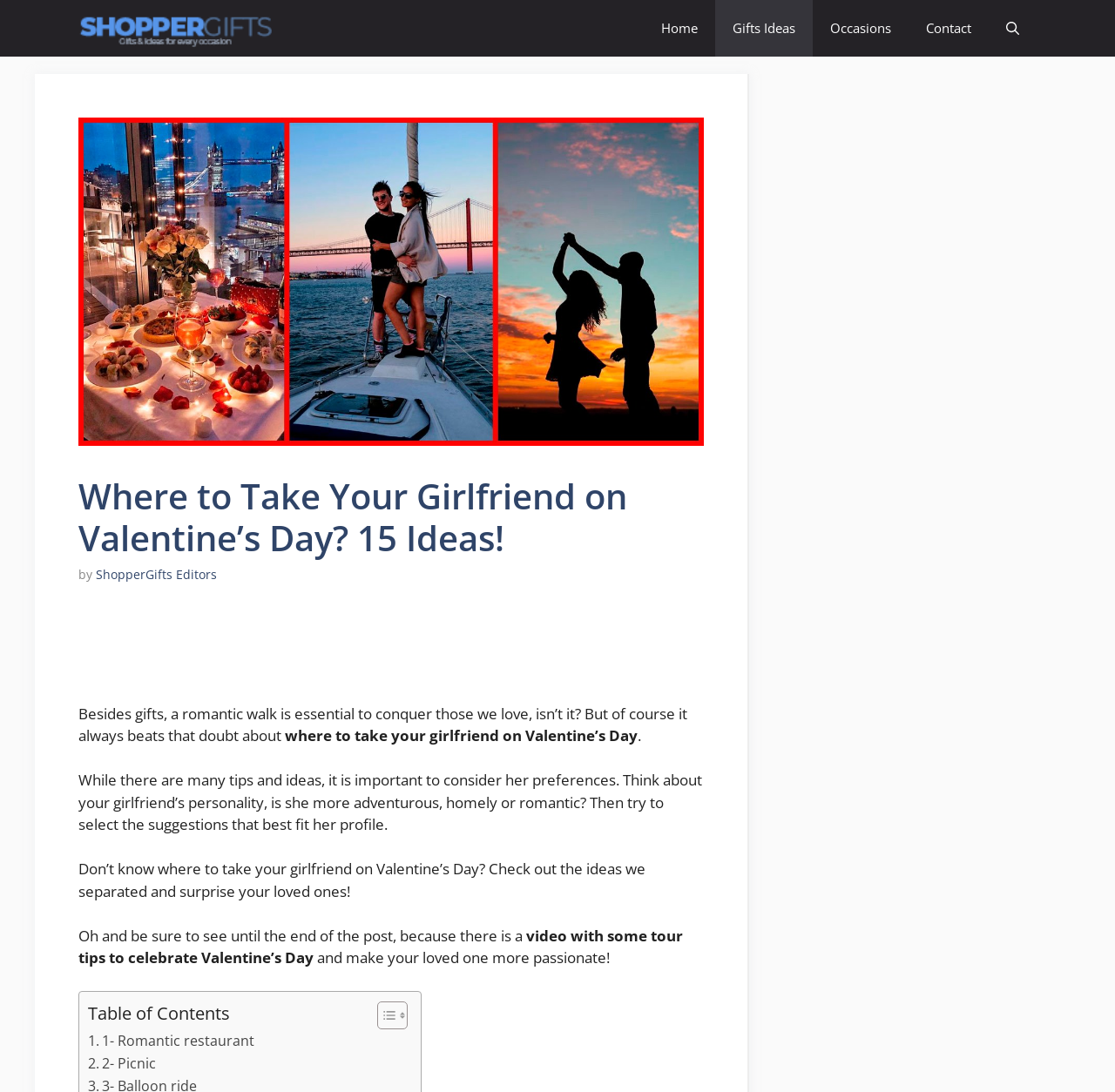Find and specify the bounding box coordinates that correspond to the clickable region for the instruction: "Read the article by ShopperGifts Editors".

[0.086, 0.518, 0.195, 0.534]